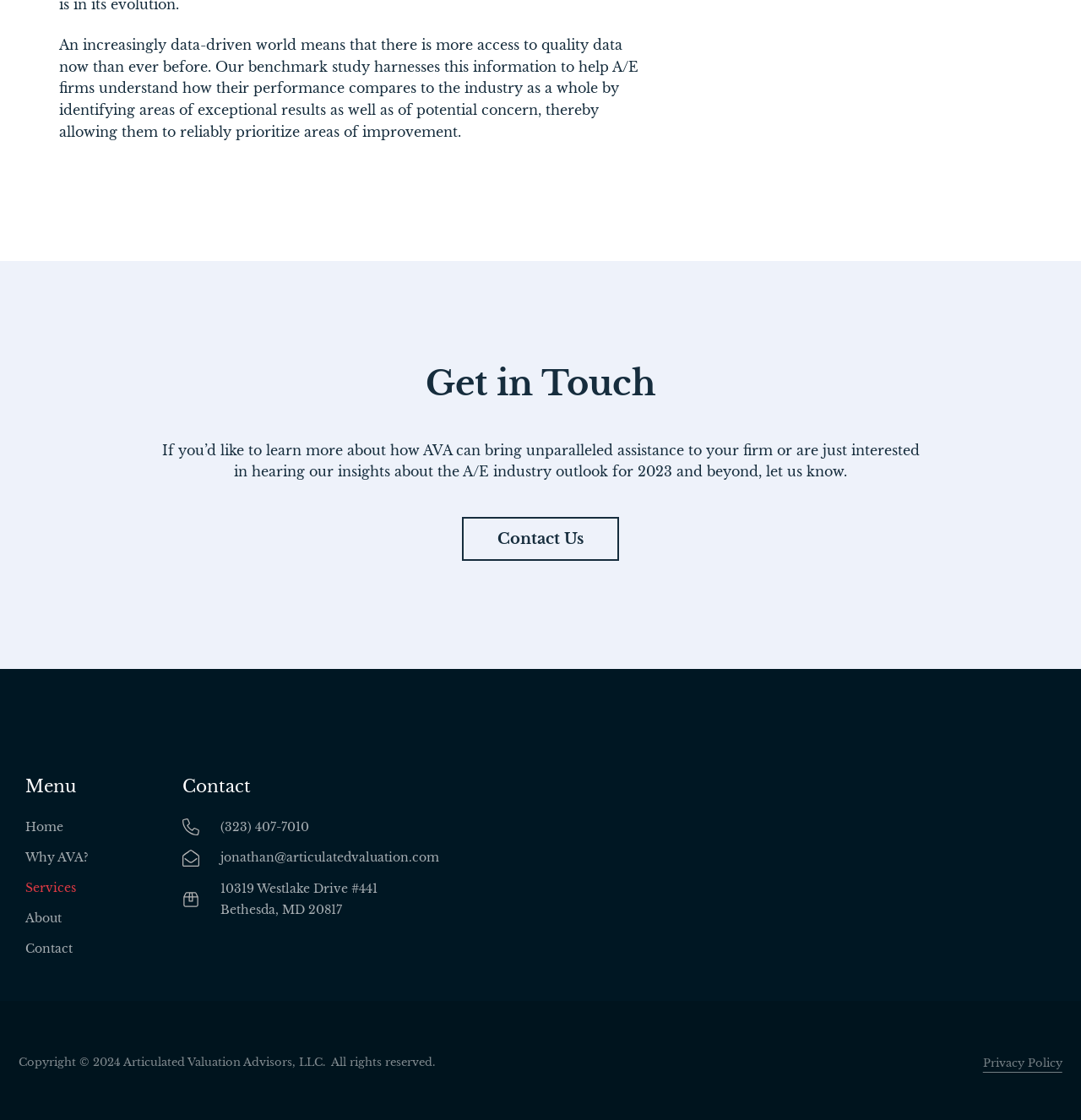Given the webpage screenshot and the description, determine the bounding box coordinates (top-left x, top-left y, bottom-right x, bottom-right y) that define the location of the UI element matching this description: (323) 407-7010

[0.169, 0.729, 0.783, 0.748]